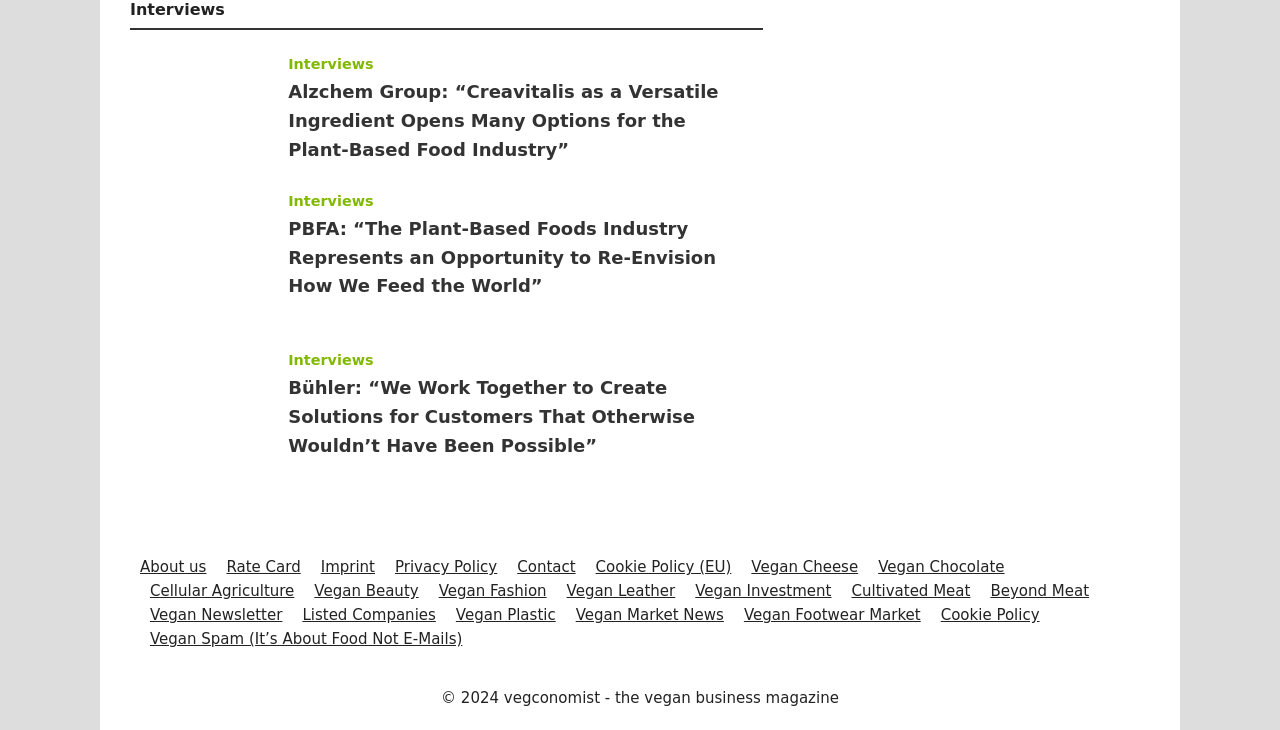Find the bounding box coordinates of the clickable element required to execute the following instruction: "Click on the interview with Robert Alber, Creavitalis". Provide the coordinates as four float numbers between 0 and 1, i.e., [left, top, right, bottom].

[0.102, 0.067, 0.225, 0.188]